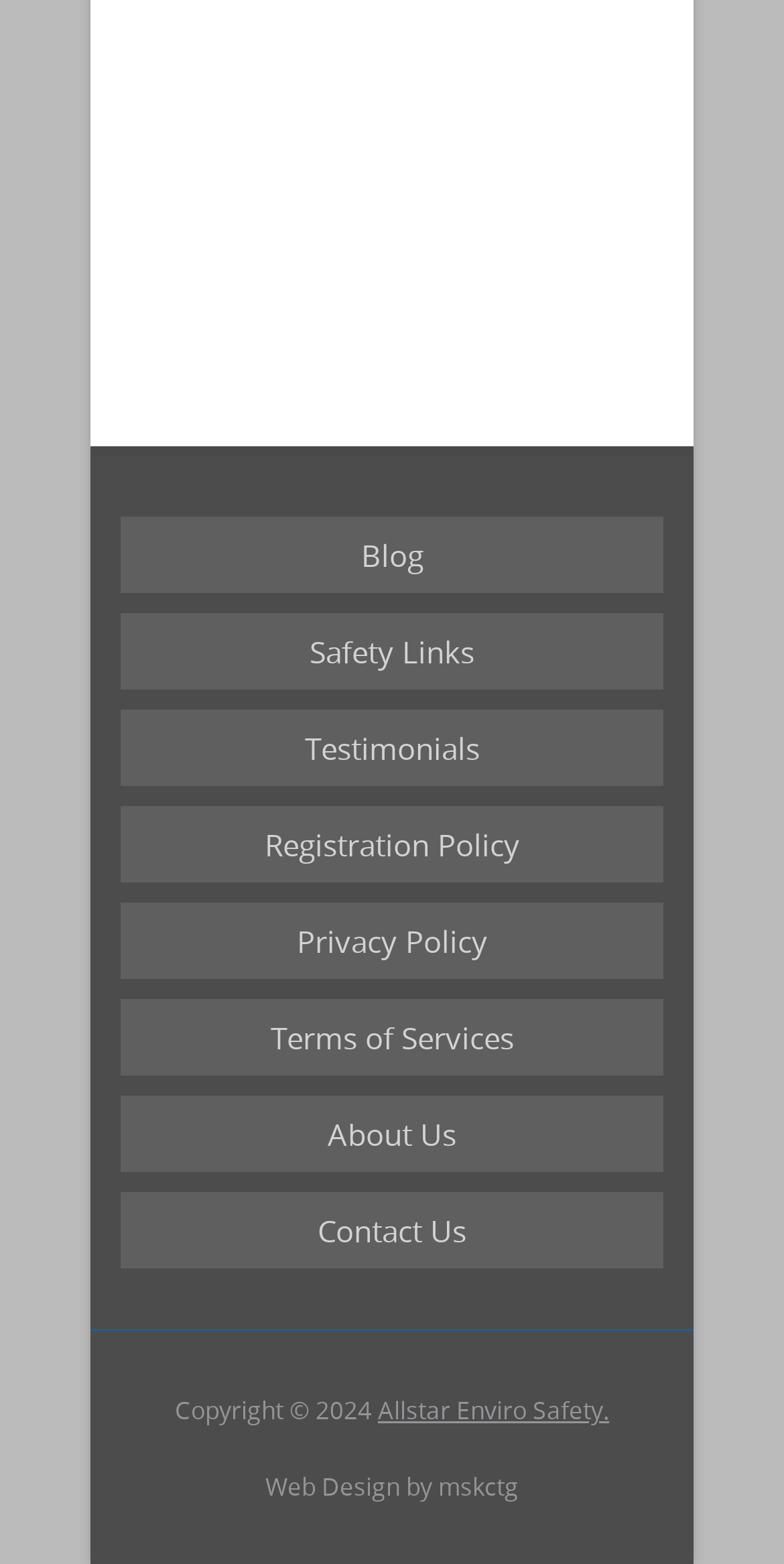Respond with a single word or phrase for the following question: 
What is the last link in the top navigation menu?

Contact Us